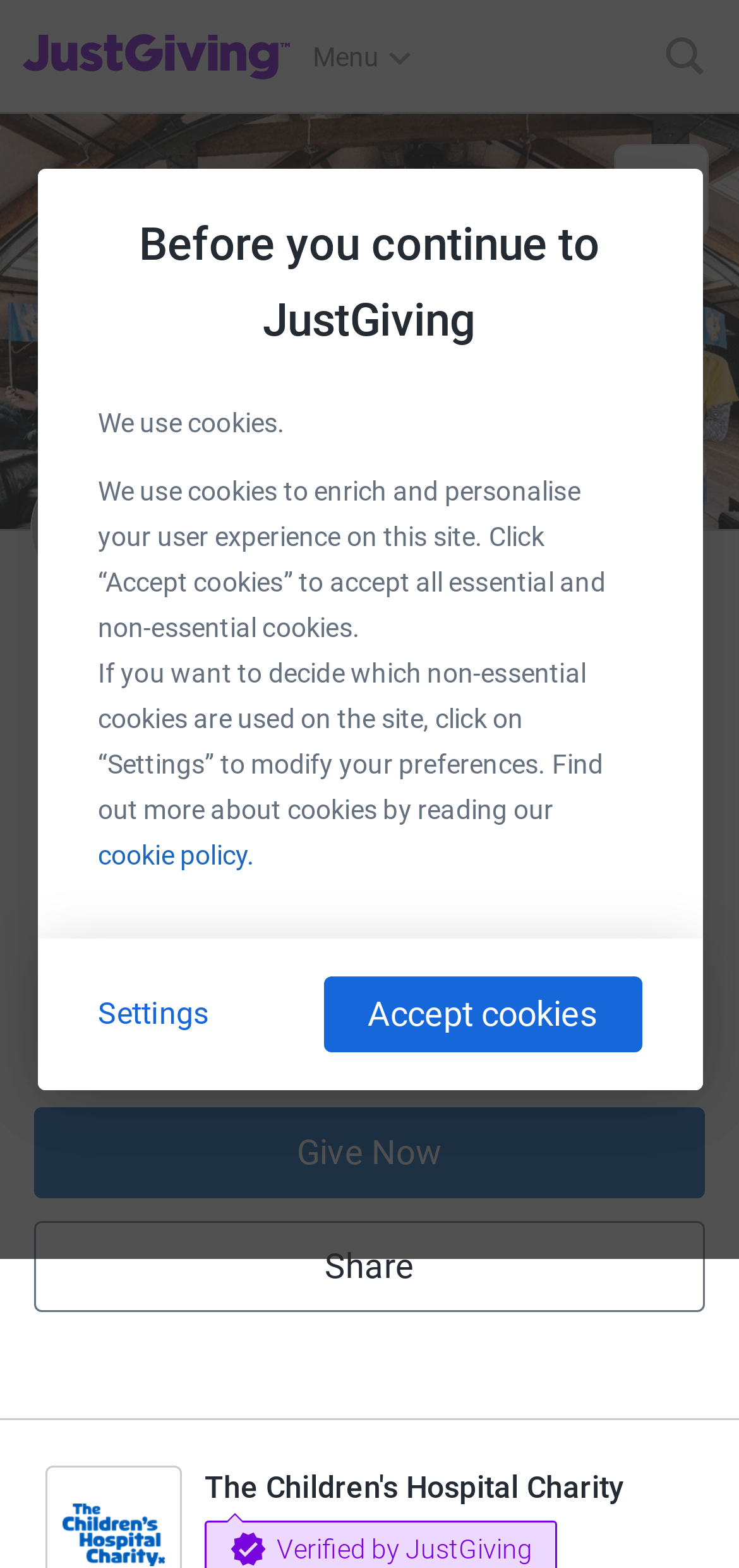Locate the coordinates of the bounding box for the clickable region that fulfills this instruction: "Share the fundraiser".

[0.046, 0.779, 0.954, 0.837]